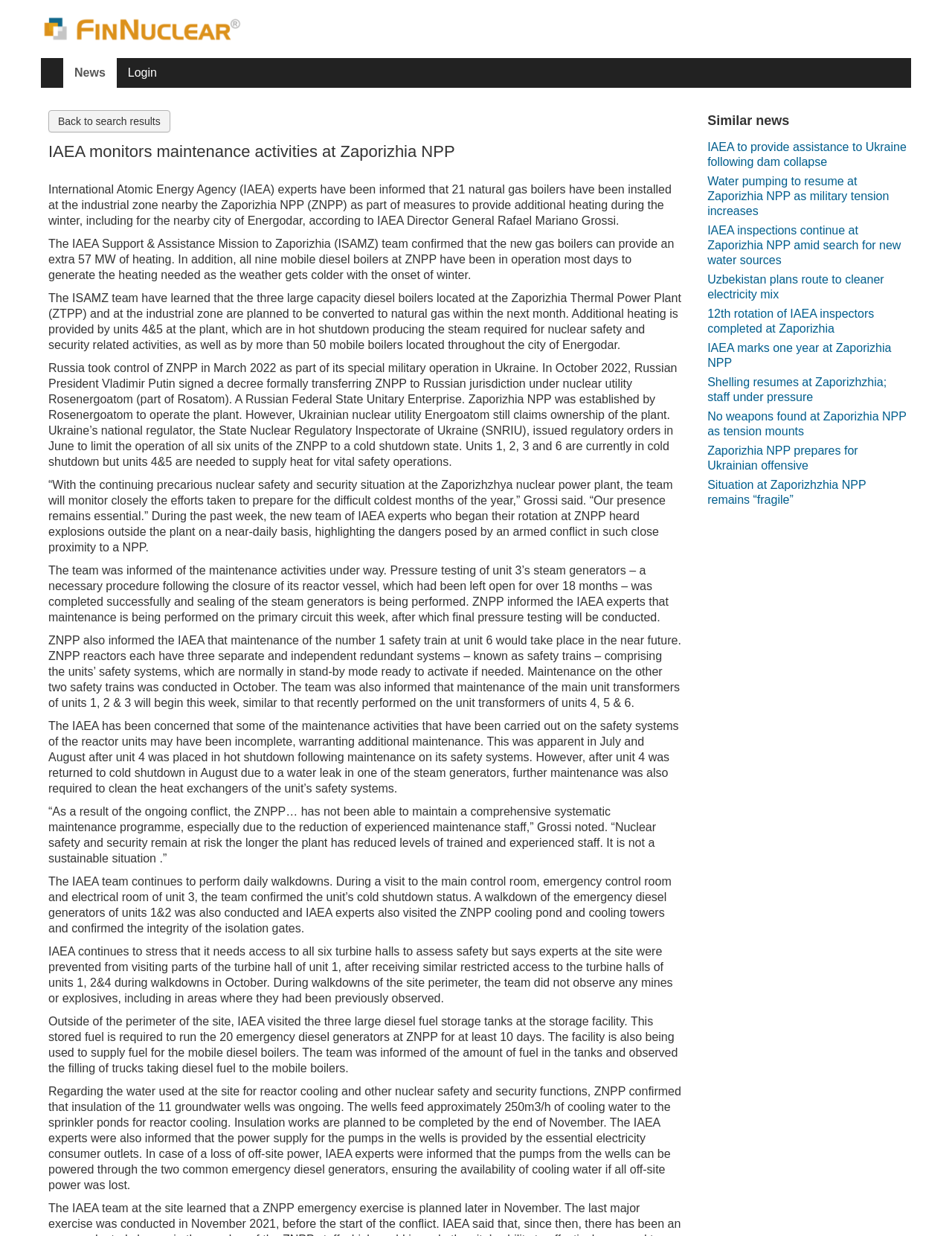Find and provide the bounding box coordinates for the UI element described here: "Back to search results". The coordinates should be given as four float numbers between 0 and 1: [left, top, right, bottom].

[0.051, 0.089, 0.179, 0.107]